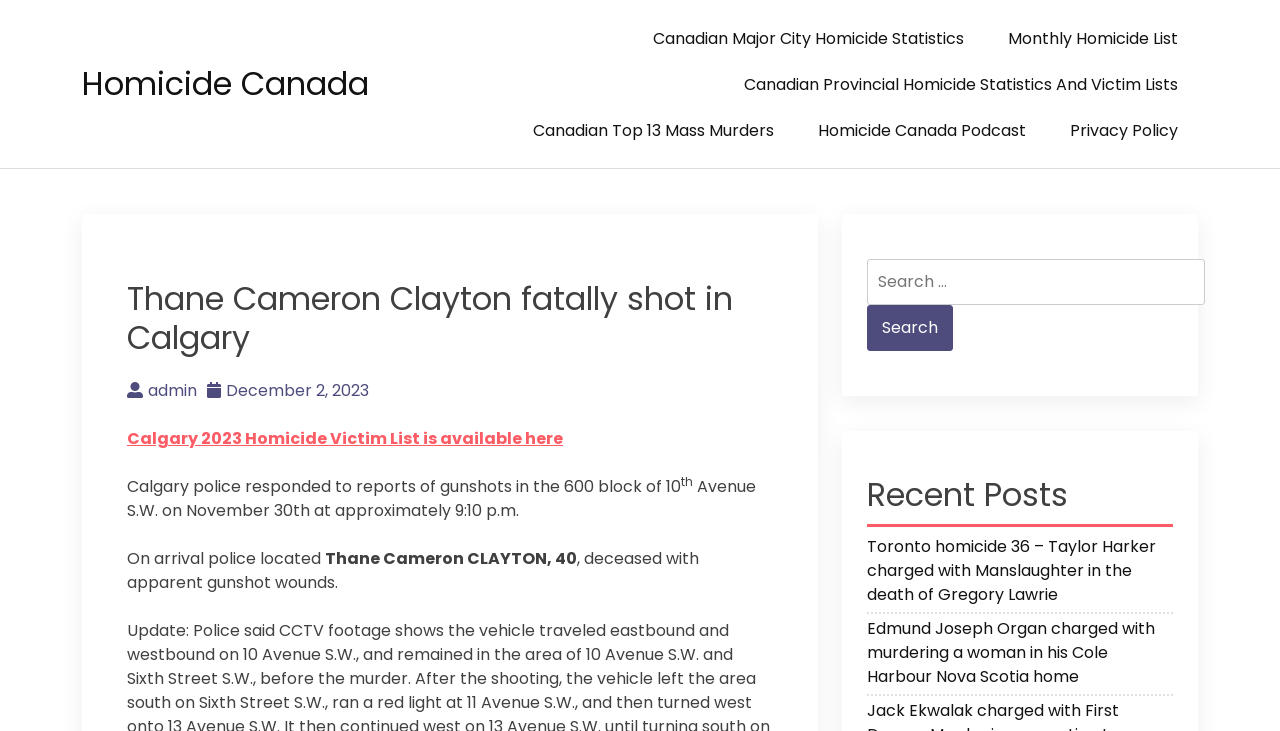Could you provide the bounding box coordinates for the portion of the screen to click to complete this instruction: "View Calgary 2023 Homicide Victim List"?

[0.099, 0.584, 0.44, 0.615]